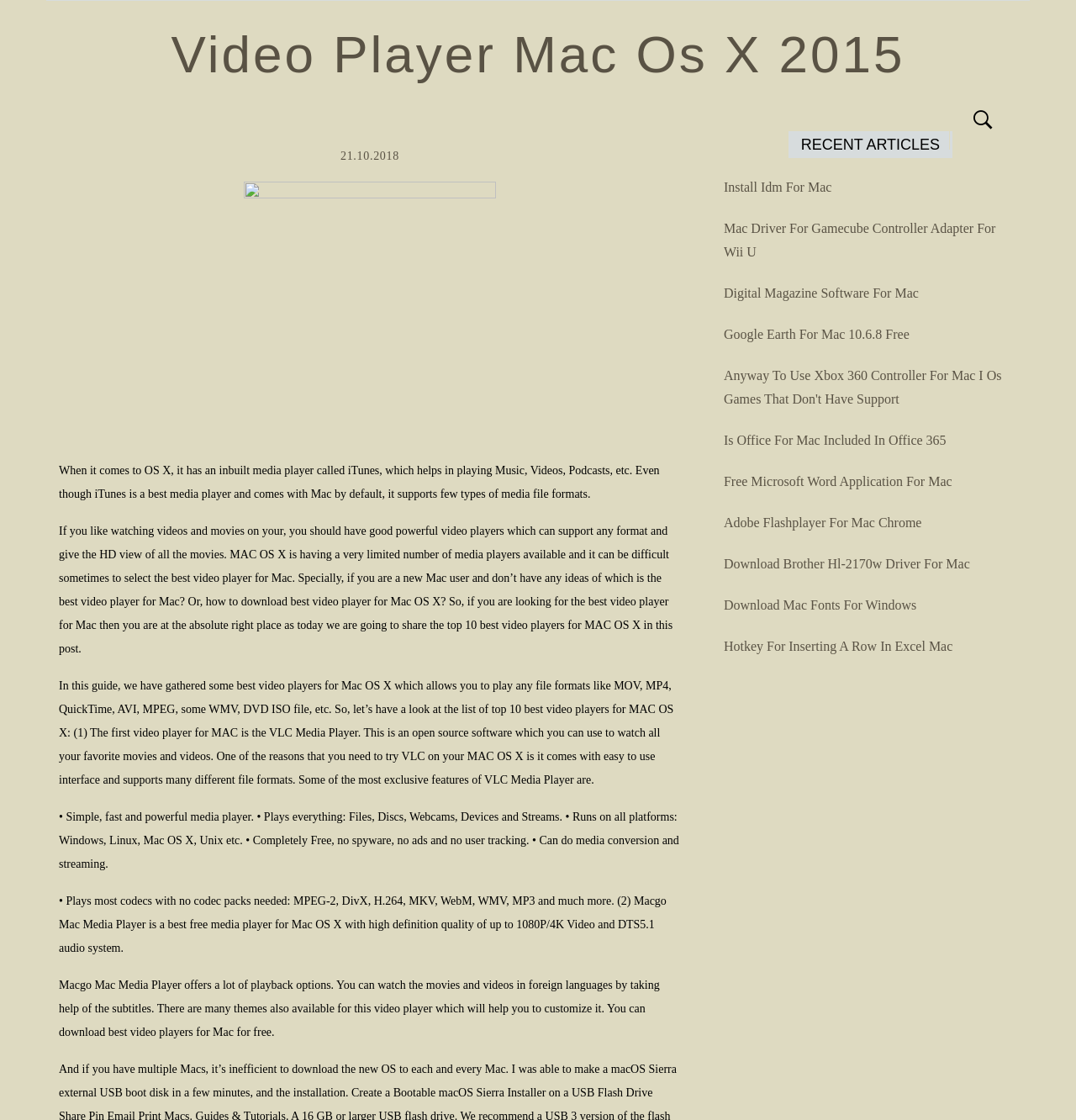From the screenshot, find the bounding box of the UI element matching this description: "Install Idm For Mac". Supply the bounding box coordinates in the form [left, top, right, bottom], each a float between 0 and 1.

[0.673, 0.161, 0.773, 0.173]